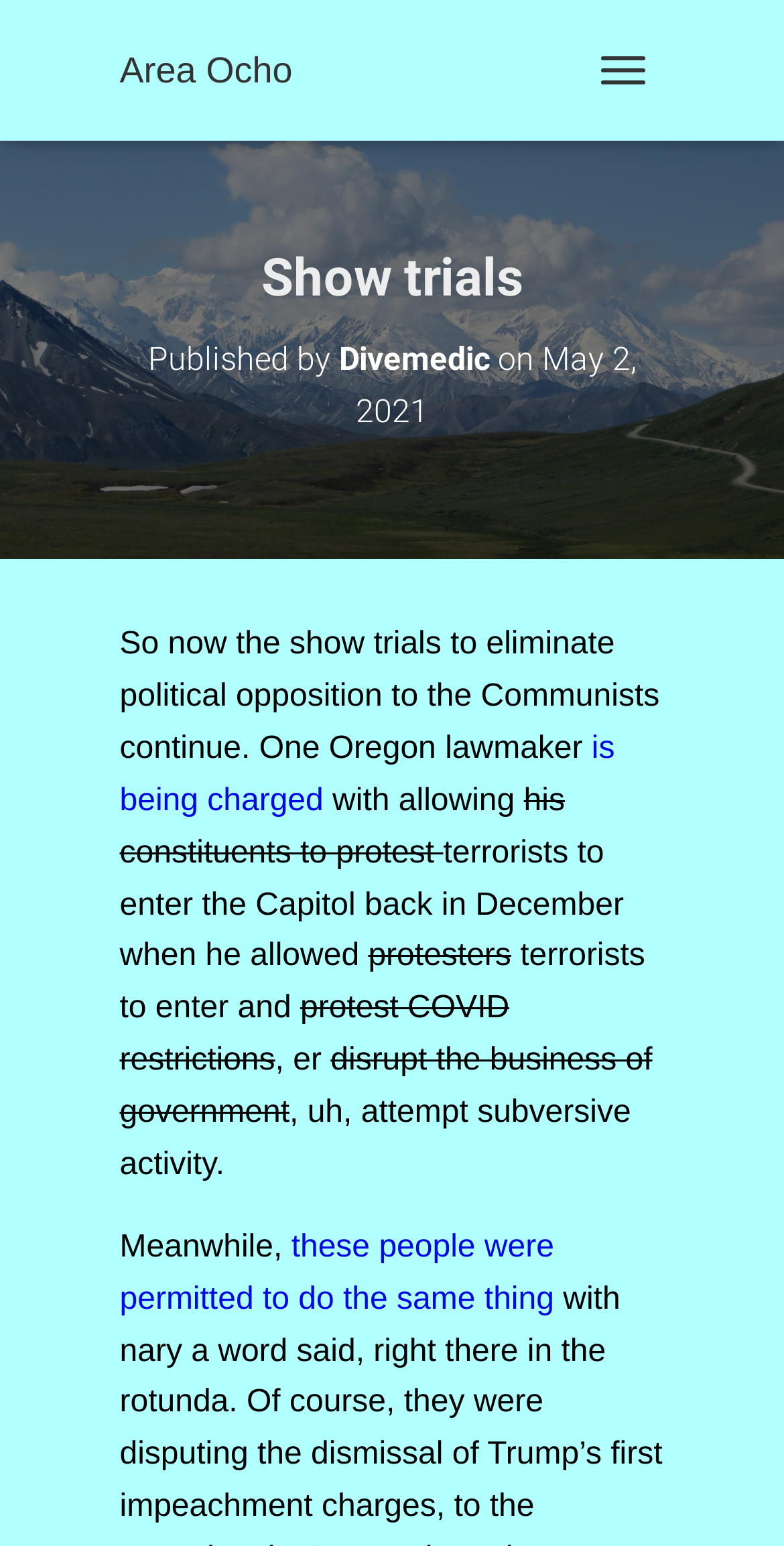By analyzing the image, answer the following question with a detailed response: What is the purpose of the show trials?

The text in the article states that 'the show trials to eliminate political opposition to the Communists continue'. This indicates that the purpose of the show trials is to eliminate political opposition to the Communists.